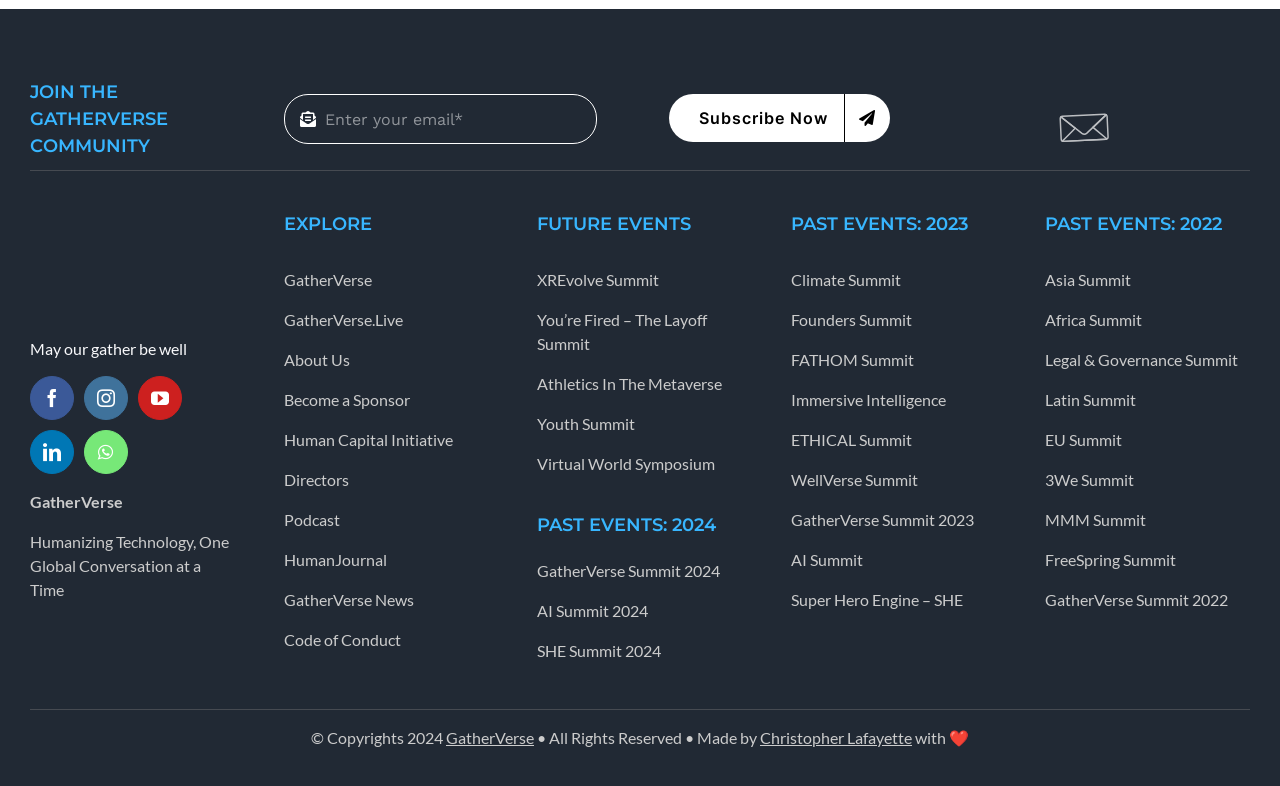Locate the bounding box coordinates of the element that should be clicked to execute the following instruction: "Follow GatherVerse on Facebook".

[0.023, 0.478, 0.058, 0.534]